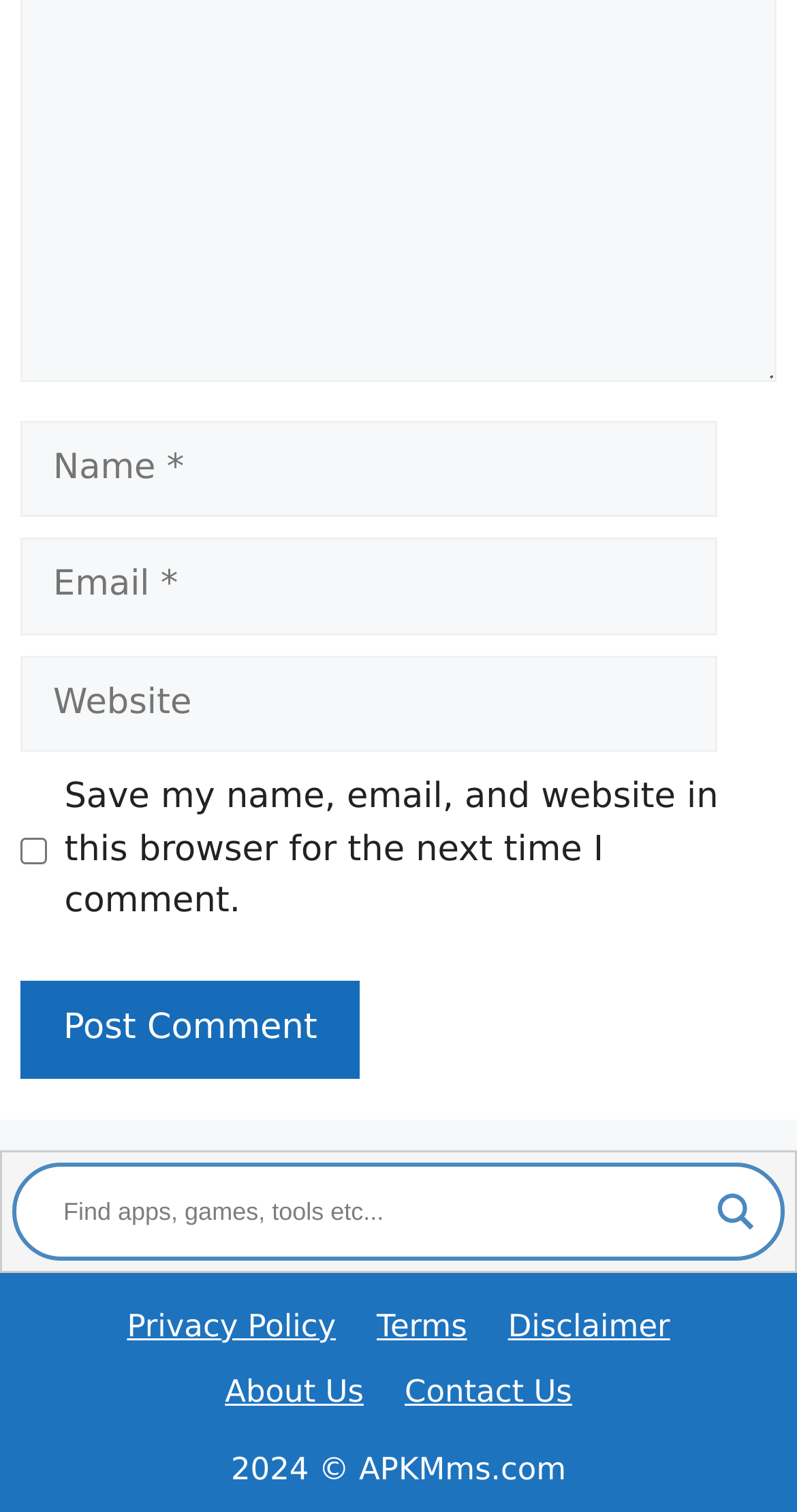Identify the bounding box coordinates of the clickable region required to complete the instruction: "Click the Post Comment button". The coordinates should be given as four float numbers within the range of 0 and 1, i.e., [left, top, right, bottom].

[0.026, 0.649, 0.452, 0.713]